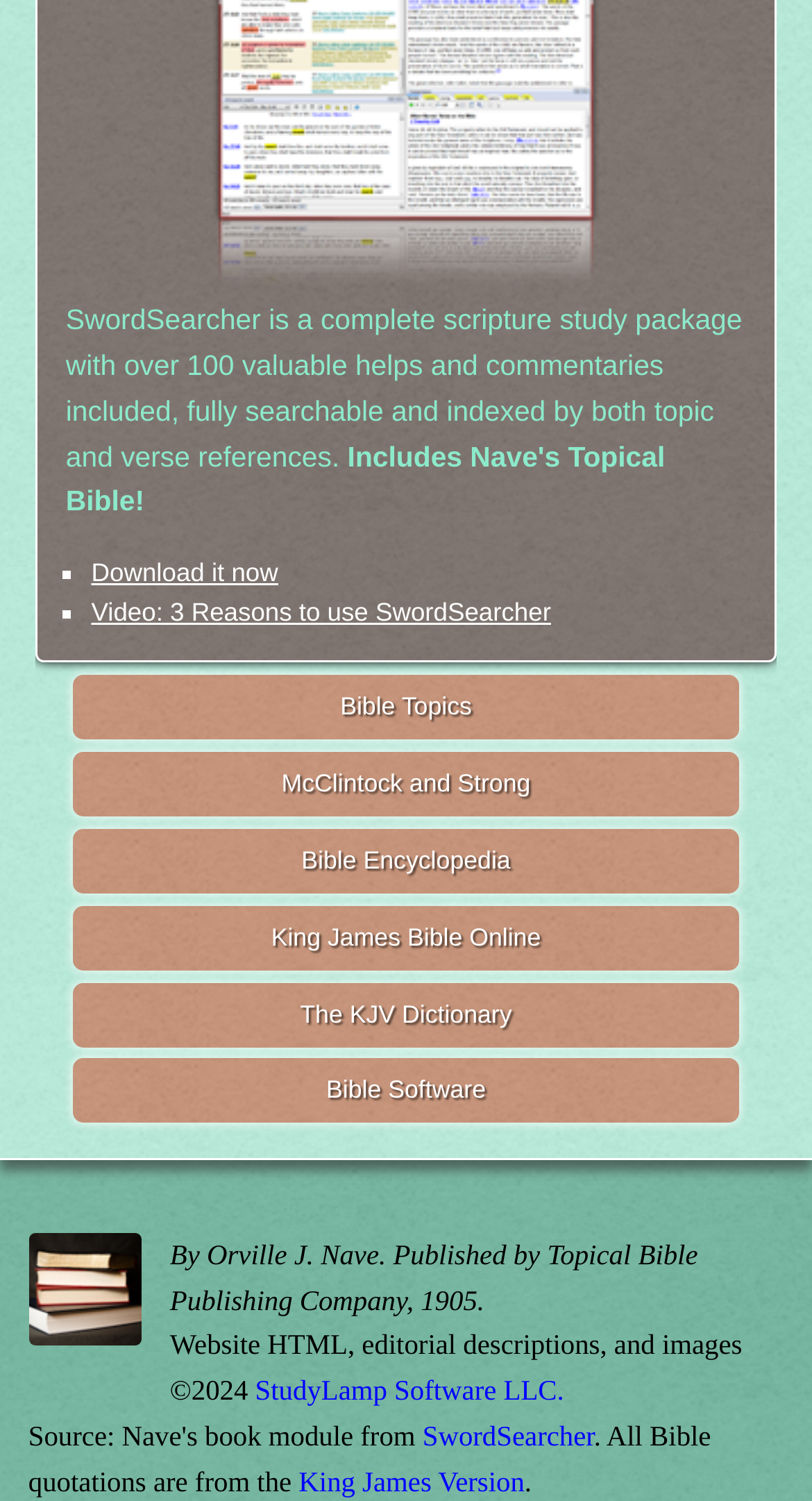For the given element description SwordSearcher, determine the bounding box coordinates of the UI element. The coordinates should follow the format (top-left x, top-left y, bottom-right x, bottom-right y) and be within the range of 0 to 1.

[0.52, 0.946, 0.731, 0.967]